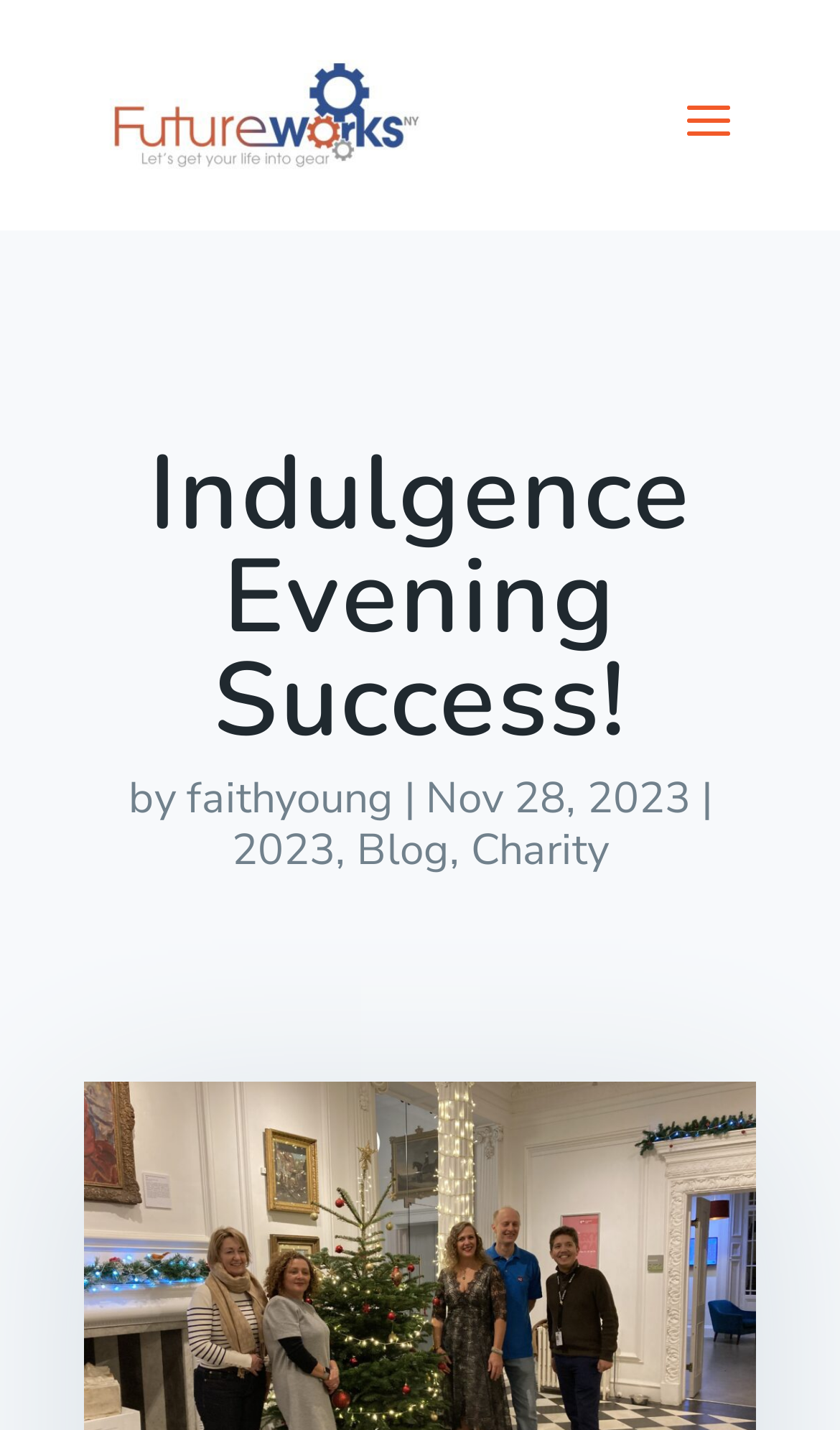Provide a thorough summary of the webpage.

The webpage appears to be a blog post or article page, with a prominent heading "Indulgence Evening Success!" at the top, taking up about 80% of the width and positioned roughly at the top quarter of the page. 

Below the heading, there is a line of text that includes the author's name "faithyoung" and the date "Nov 28, 2023", separated by a vertical bar. The author's name is a clickable link, and the date also has a clickable year "2023". 

To the right of the date, there are three links: "Blog", "Charity", and "2023", which are likely navigation links or categories. The "2023" link is positioned slightly above the other two links.